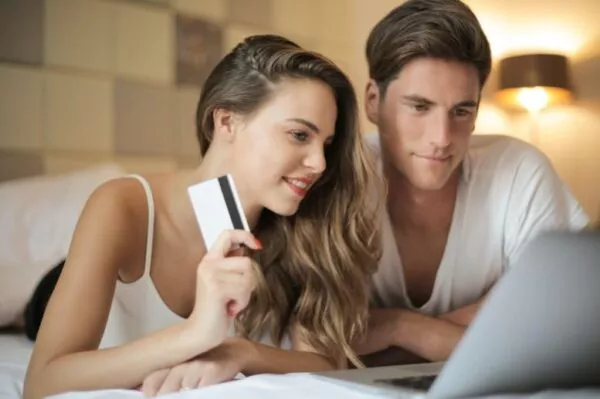Provide an in-depth description of the image you see.

In a cozy indoor setting, a young couple is engaged in online shopping, with the woman joyfully holding a credit card in her right hand. She looks intently at the laptop screen, while the man beside her, dressed casually in a white shirt, leans closer, clearly focused on the same display. The scene exudes a relaxed atmosphere, enhanced by soft ambient lighting that highlights their expressions of concentration and excitement. This image captures the essence of modern e-commerce, where convenience meets personal connection, as the couple explores options right from the comfort of their bed.